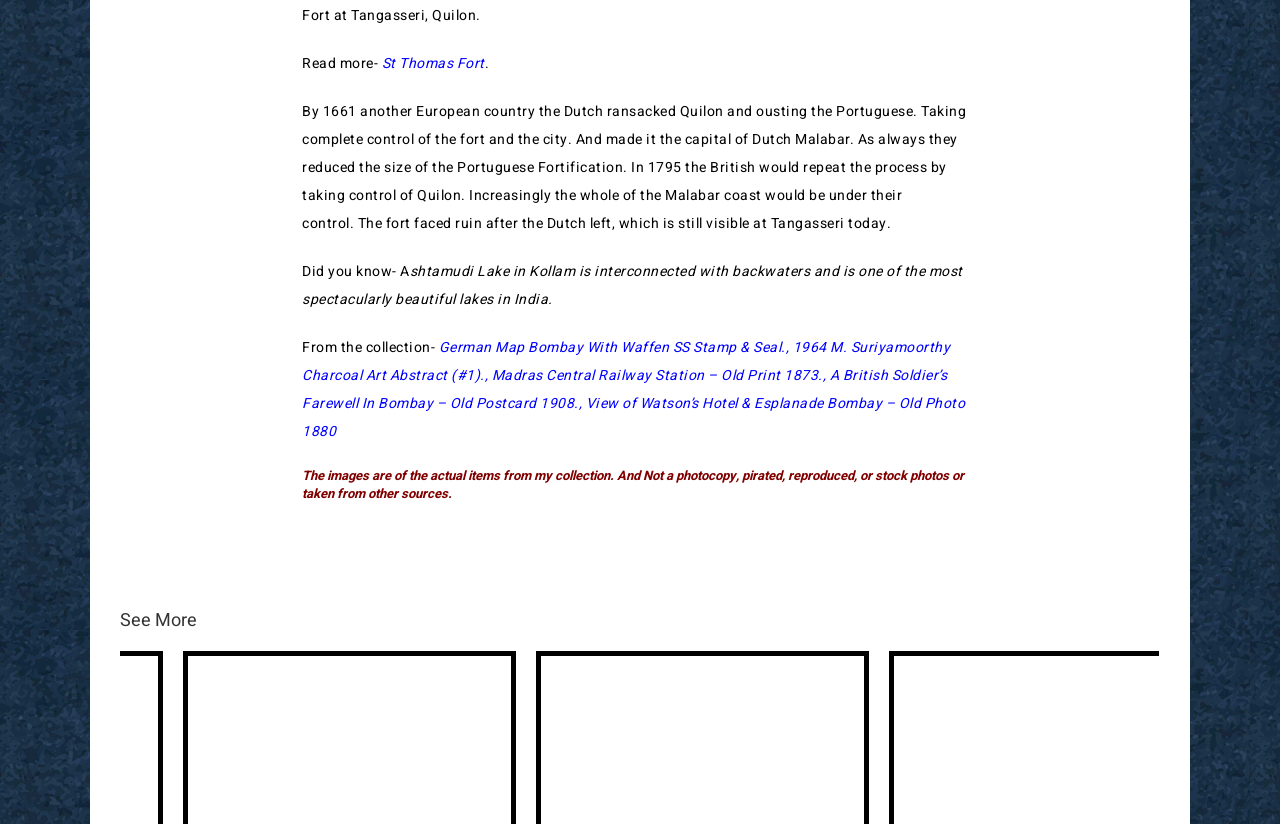What is the year mentioned in the context of Madras Central Railway Station?
Based on the screenshot, respond with a single word or phrase.

1873